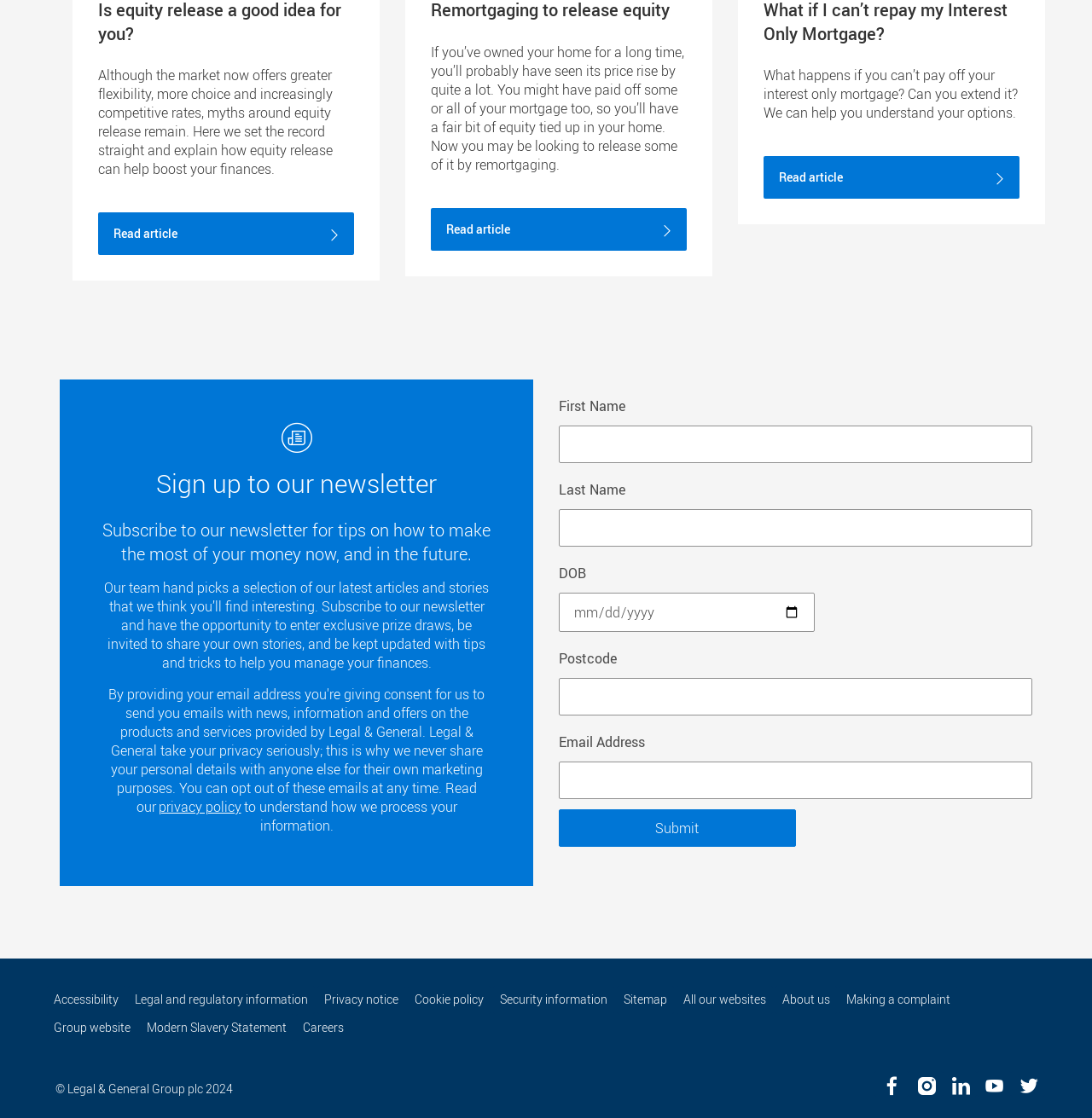Using the description: "Modern Slavery Statement", determine the UI element's bounding box coordinates. Ensure the coordinates are in the format of four float numbers between 0 and 1, i.e., [left, top, right, bottom].

[0.128, 0.907, 0.269, 0.931]